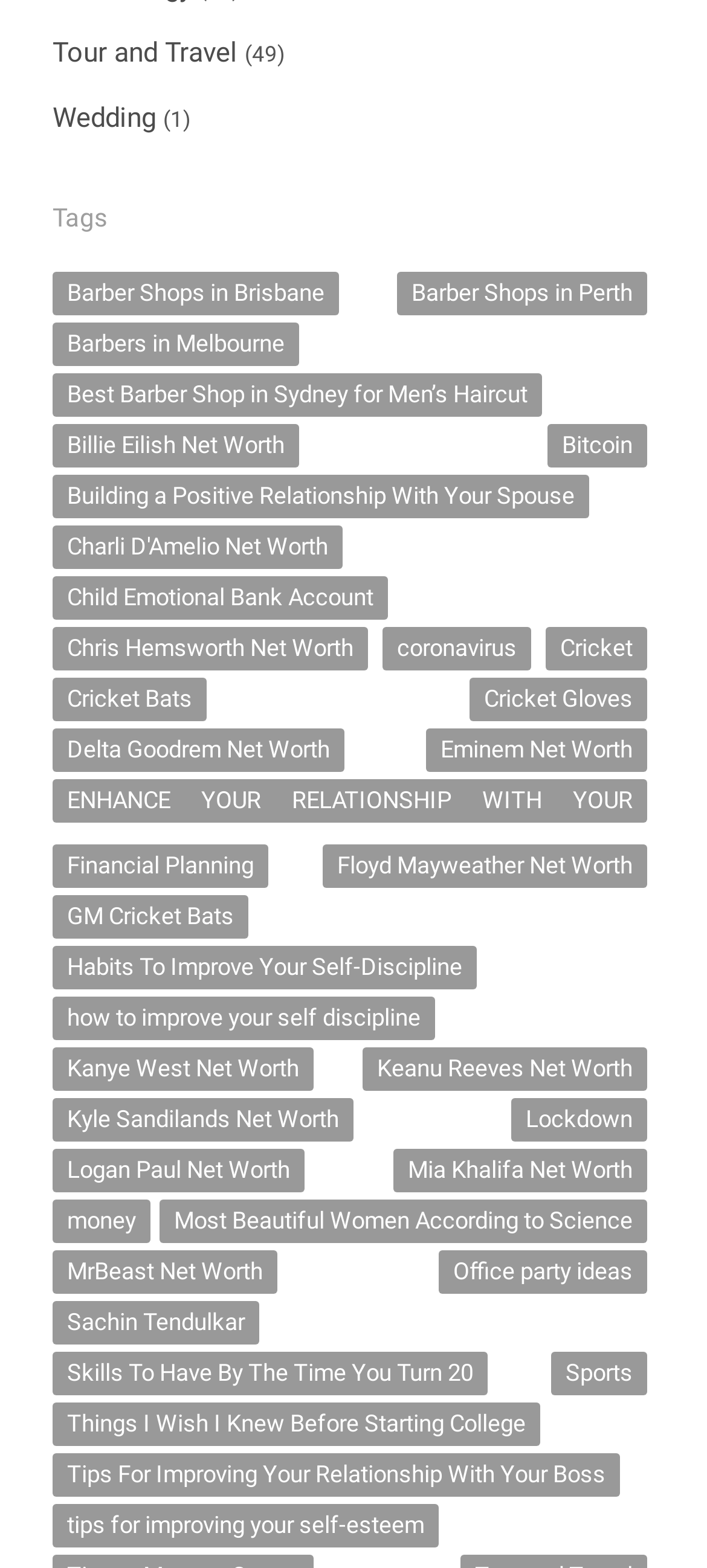Locate the bounding box of the UI element described by: "tips for improving your self-esteem" in the given webpage screenshot.

[0.074, 0.959, 0.62, 0.986]